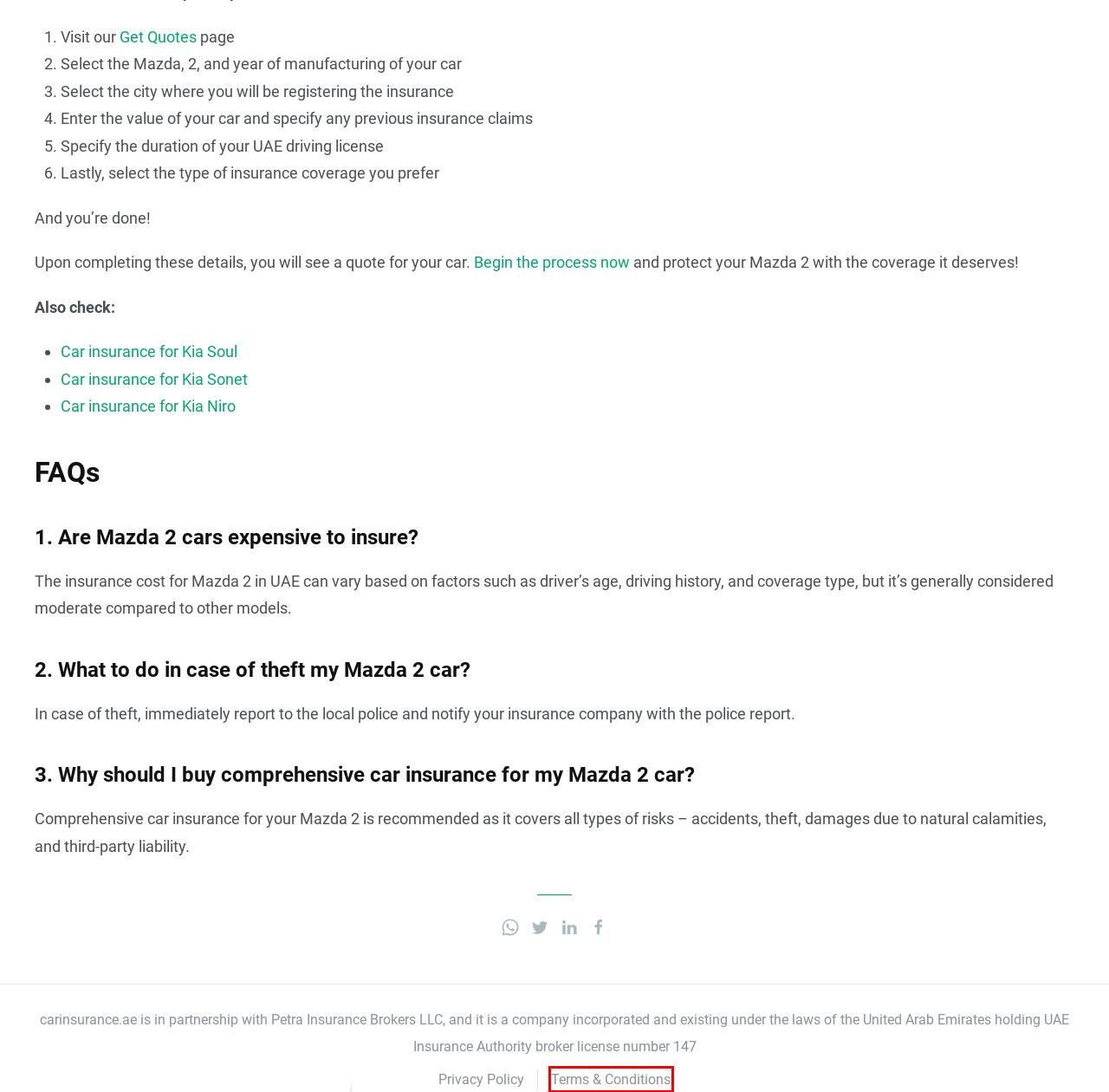You see a screenshot of a webpage with a red bounding box surrounding an element. Pick the webpage description that most accurately represents the new webpage after interacting with the element in the red bounding box. The options are:
A. Car Insurance for Different Brands in the UAE - Car Insurance UAE
B. Terms & Conditions - Car Insurance UAE
C. Car Insurance for Kia Sonet - Car Insurance UAE
D. Car Insurance Reviews - Car Insurance UAE
E. Car Insurance News Archives - Car Insurance UAE
F. Privacy Policy - Car Insurance UAE
G. Car Insurance for Kia Soul - Car Insurance UAE
H. Car Insurance for Kia Niro - Car Insurance UAE

B